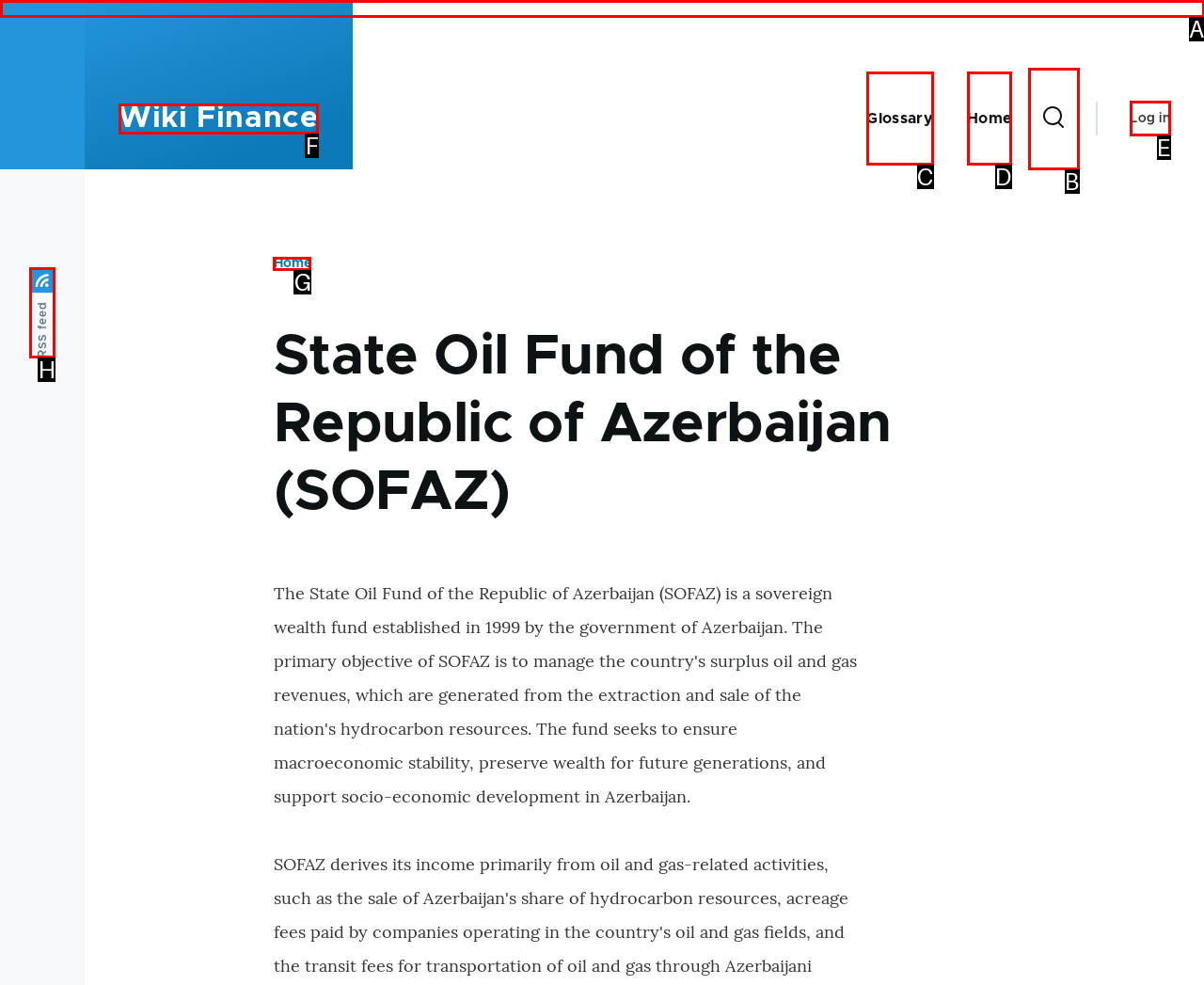Tell me which letter corresponds to the UI element that will allow you to Log in to the account. Answer with the letter directly.

E